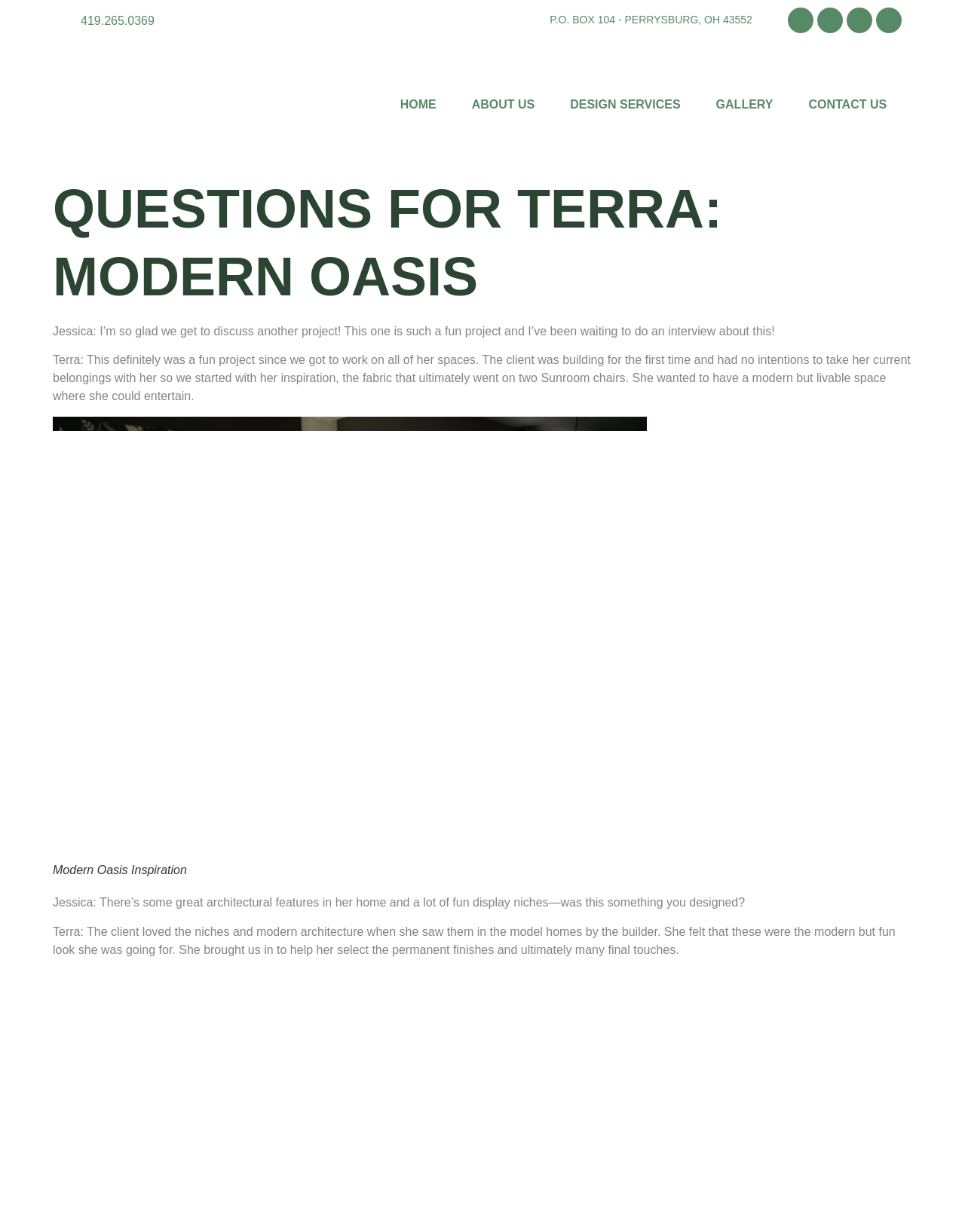Generate the text content of the main headline of the webpage.

Questions for Terra: Modern Oasis